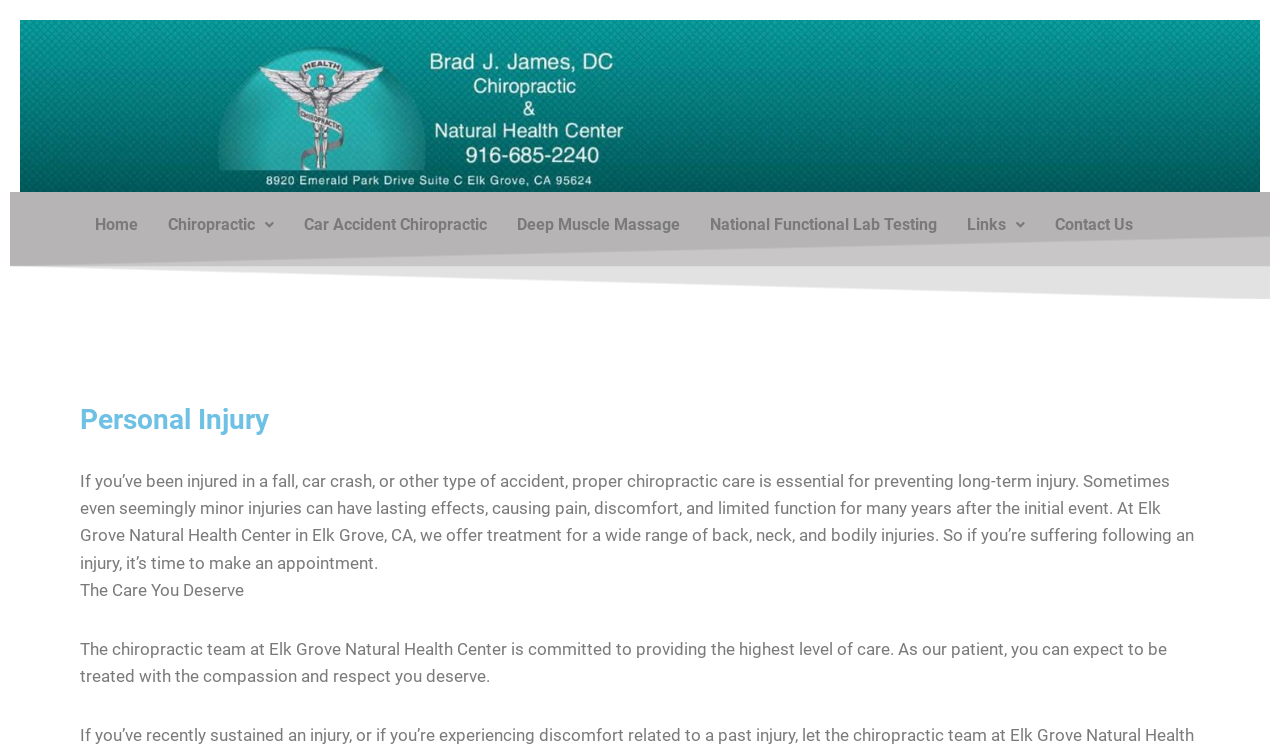Please respond to the question using a single word or phrase:
What is the attitude of the chiropractic team towards patients?

Compassionate and respectful